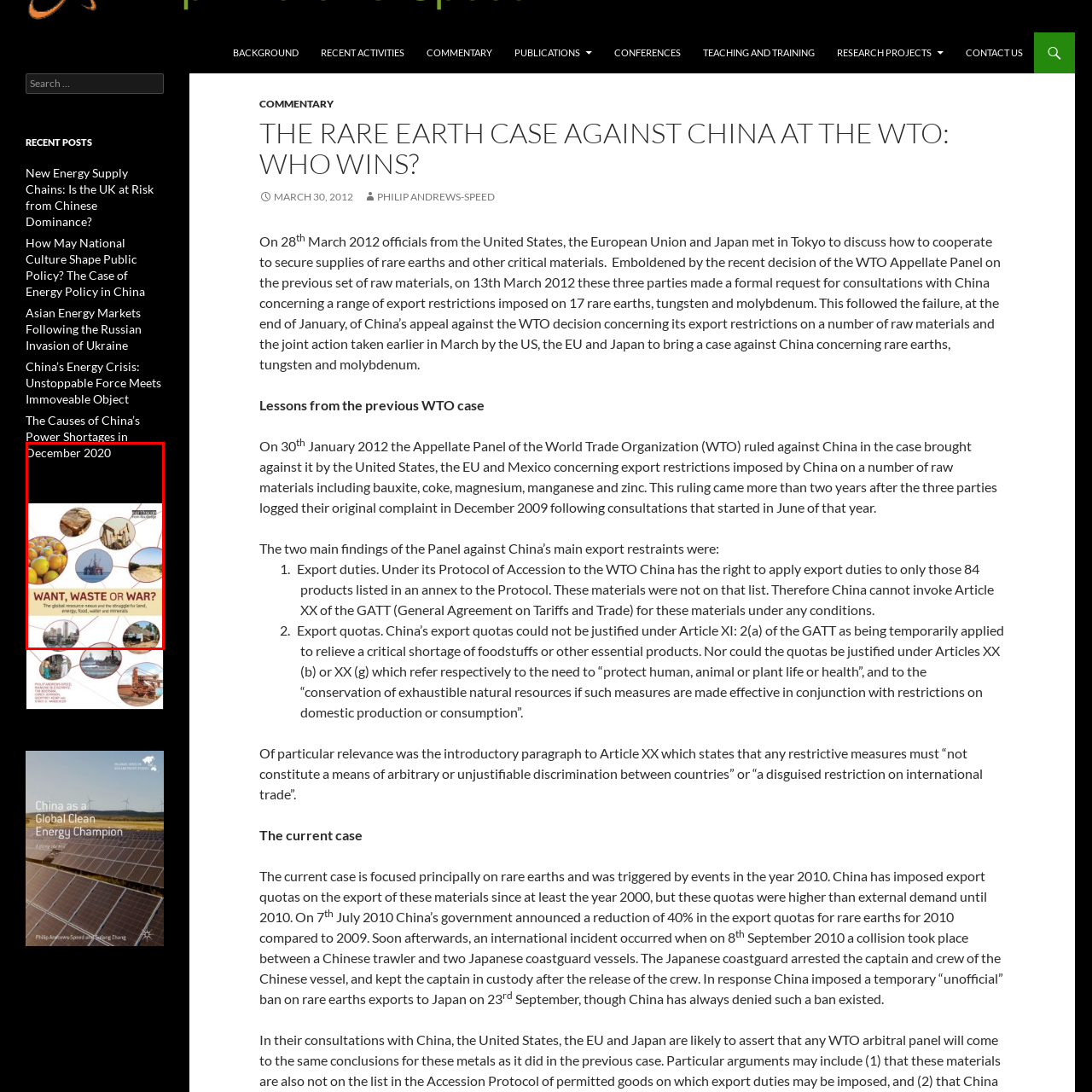Construct a detailed caption for the image enclosed in the red box.

The image features the cover of the publication titled "Want, Waste or War?" which explores the critical interconnections within the global resource nexus. This work focuses on the contestation over vital resources such as land, energy, food, water, and minerals. The cover is visually engaging, incorporating a collage of images that include fresh produce, industrial scenes, and landscapes, visually representing the themes of scarcity and competition. The title captures the essence of the discourse surrounding resource management and geopolitical tensions, emphasizing the urgency of these issues in the context of December 2020.